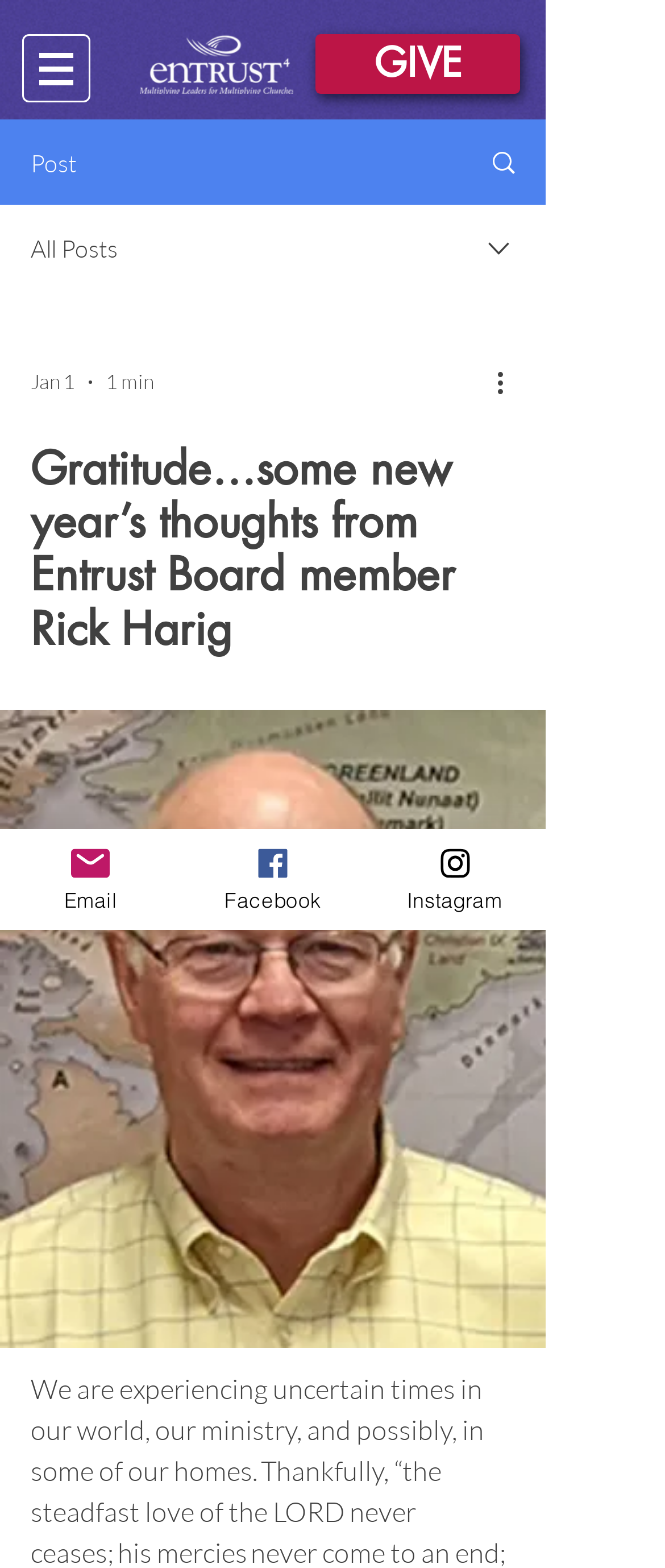How many social media links are there?
Examine the image and provide an in-depth answer to the question.

There are three social media links at the bottom of the webpage, which are Email, Facebook, and Instagram, each represented by an image.